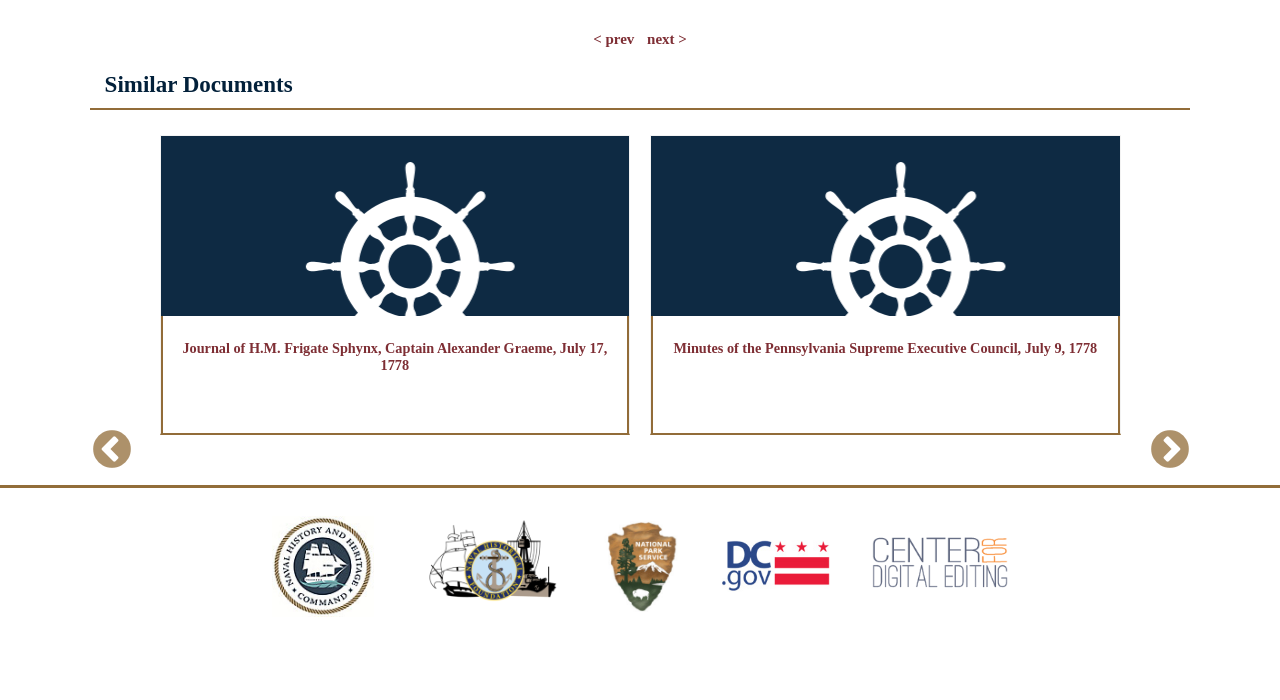Determine the bounding box coordinates of the clickable region to execute the instruction: "Click the 'Add To Wishlist' button". The coordinates should be four float numbers between 0 and 1, denoted as [left, top, right, bottom].

None